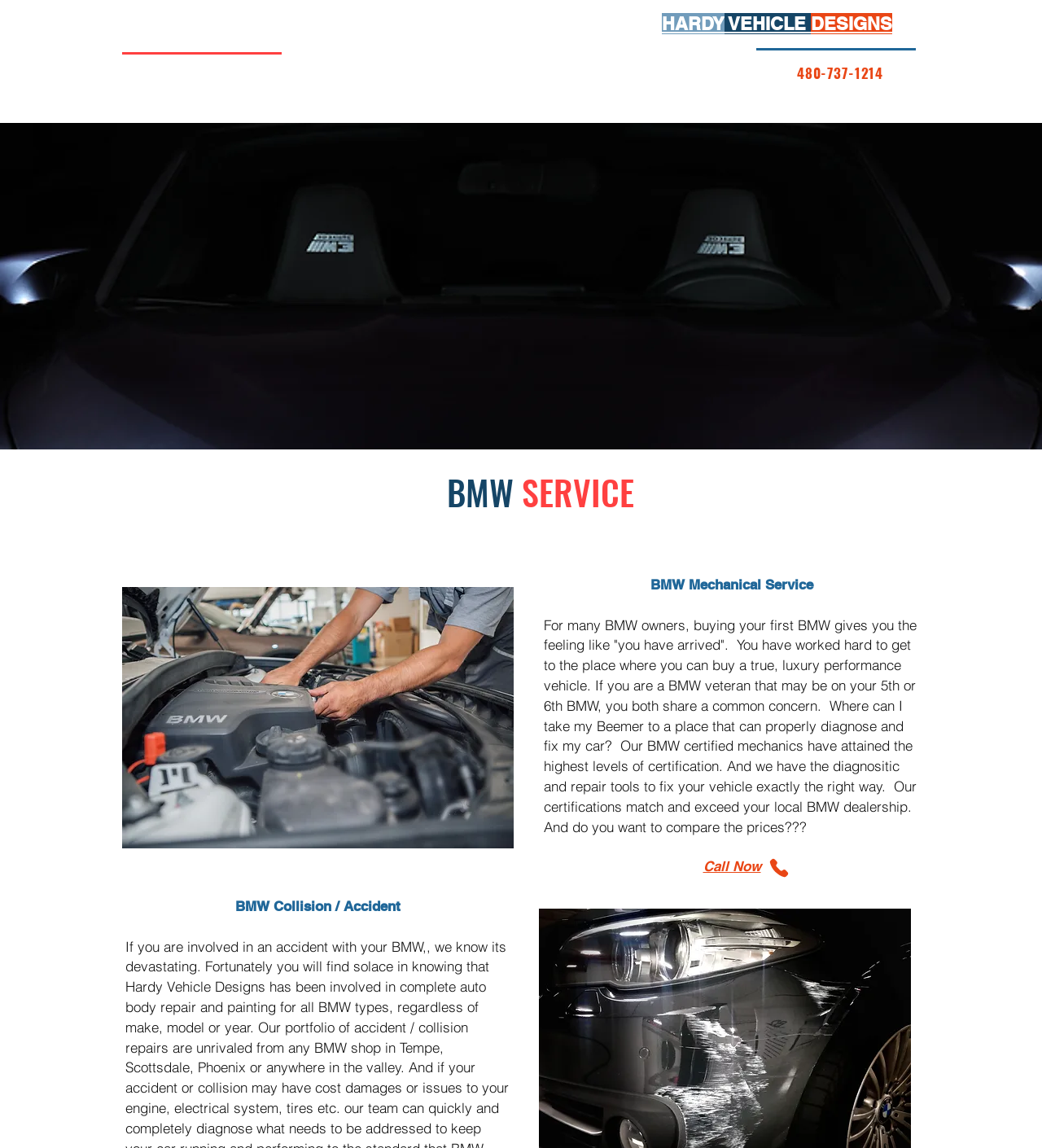What type of vehicle does the company specialize in?
Analyze the image and provide a thorough answer to the question.

I inferred this by looking at the heading elements and the image elements, which all suggest that the company specializes in BMW vehicles. The heading 'BMW SERVICE' and the image 'BMW M3.jpg' are strong indicators of this.